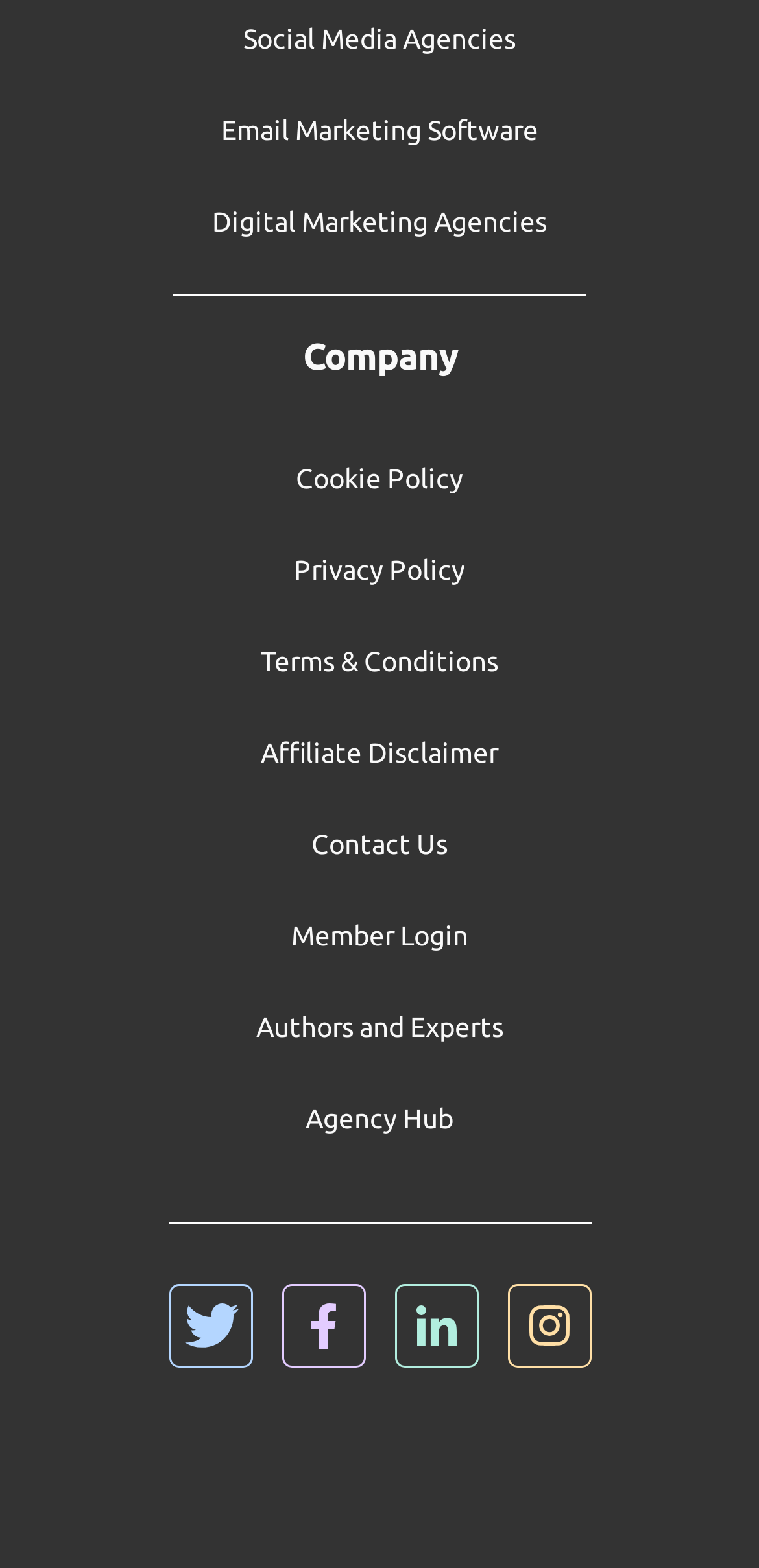Could you specify the bounding box coordinates for the clickable section to complete the following instruction: "read about walking by the spirit"?

None